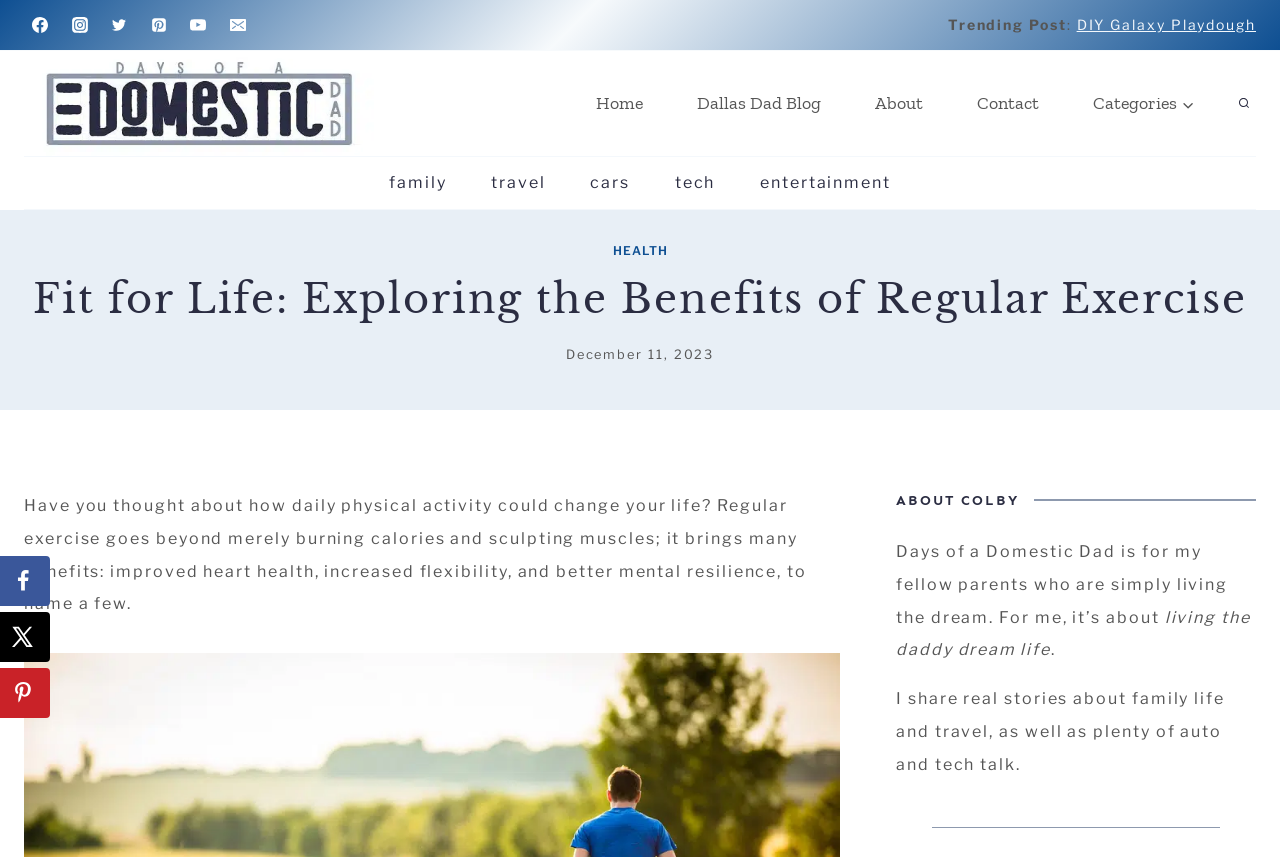Provide your answer in one word or a succinct phrase for the question: 
What is the date of the article?

December 11, 2023